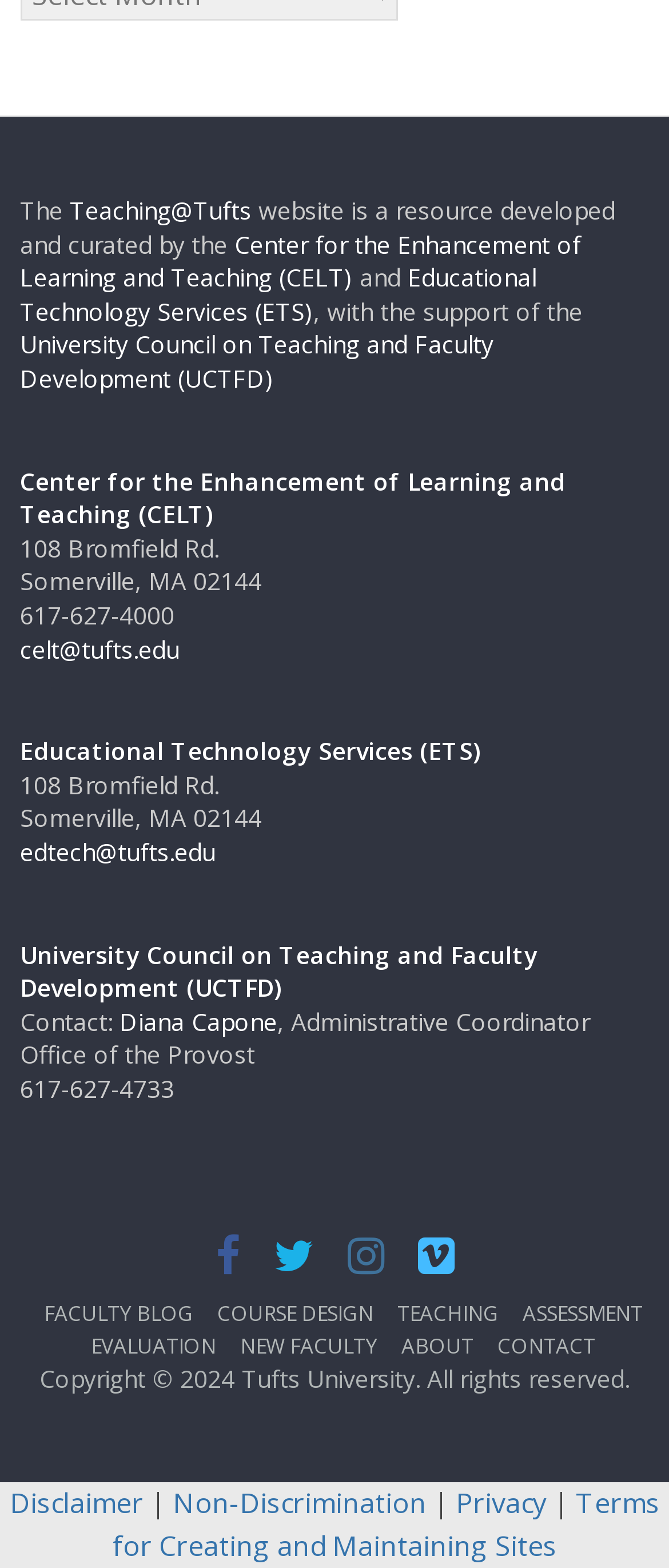Reply to the question with a single word or phrase:
What is the name of the website?

Teaching@Tufts